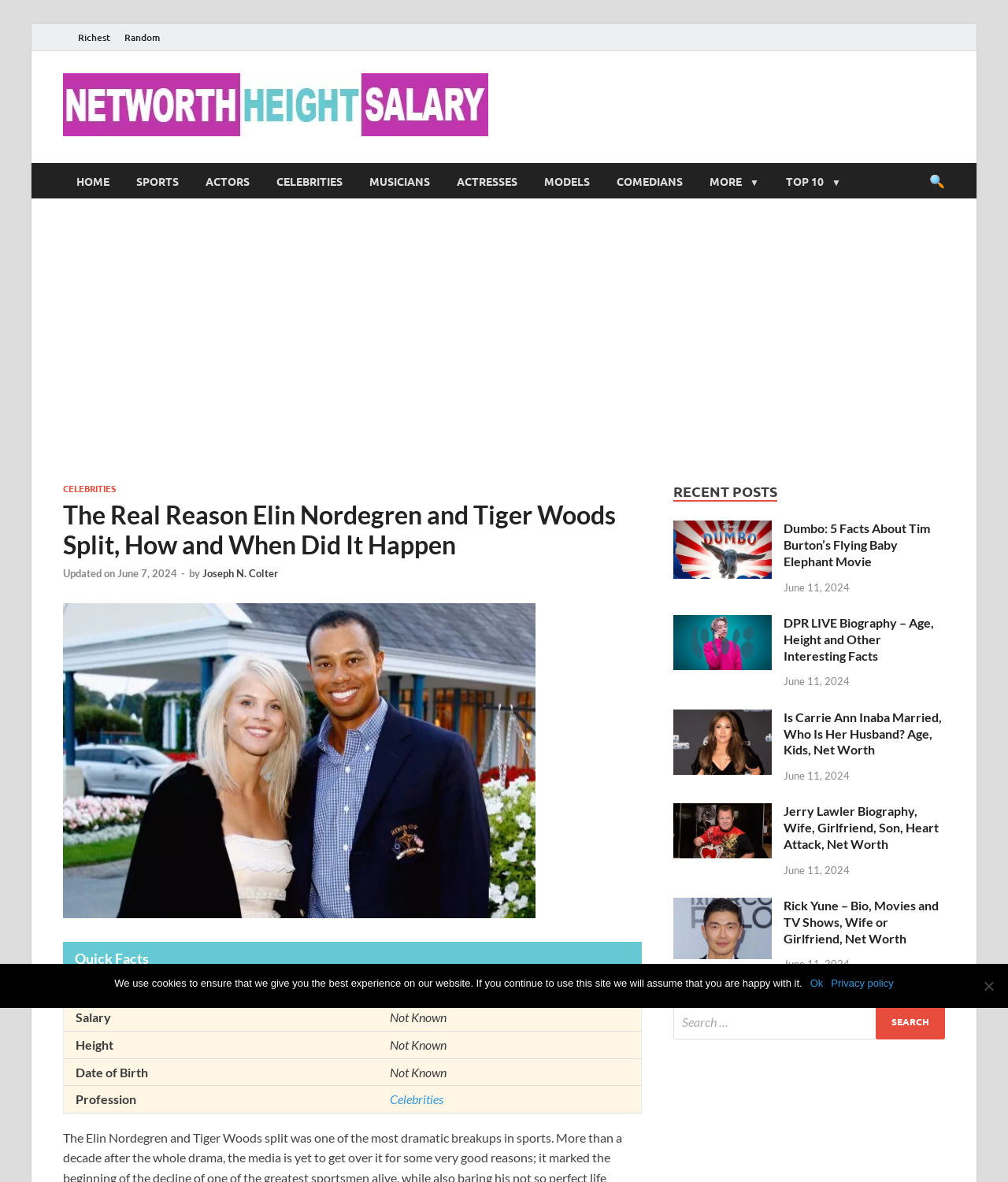Can you extract the primary headline text from the webpage?

The Real Reason Elin Nordegren and Tiger Woods Split, How and When Did It Happen